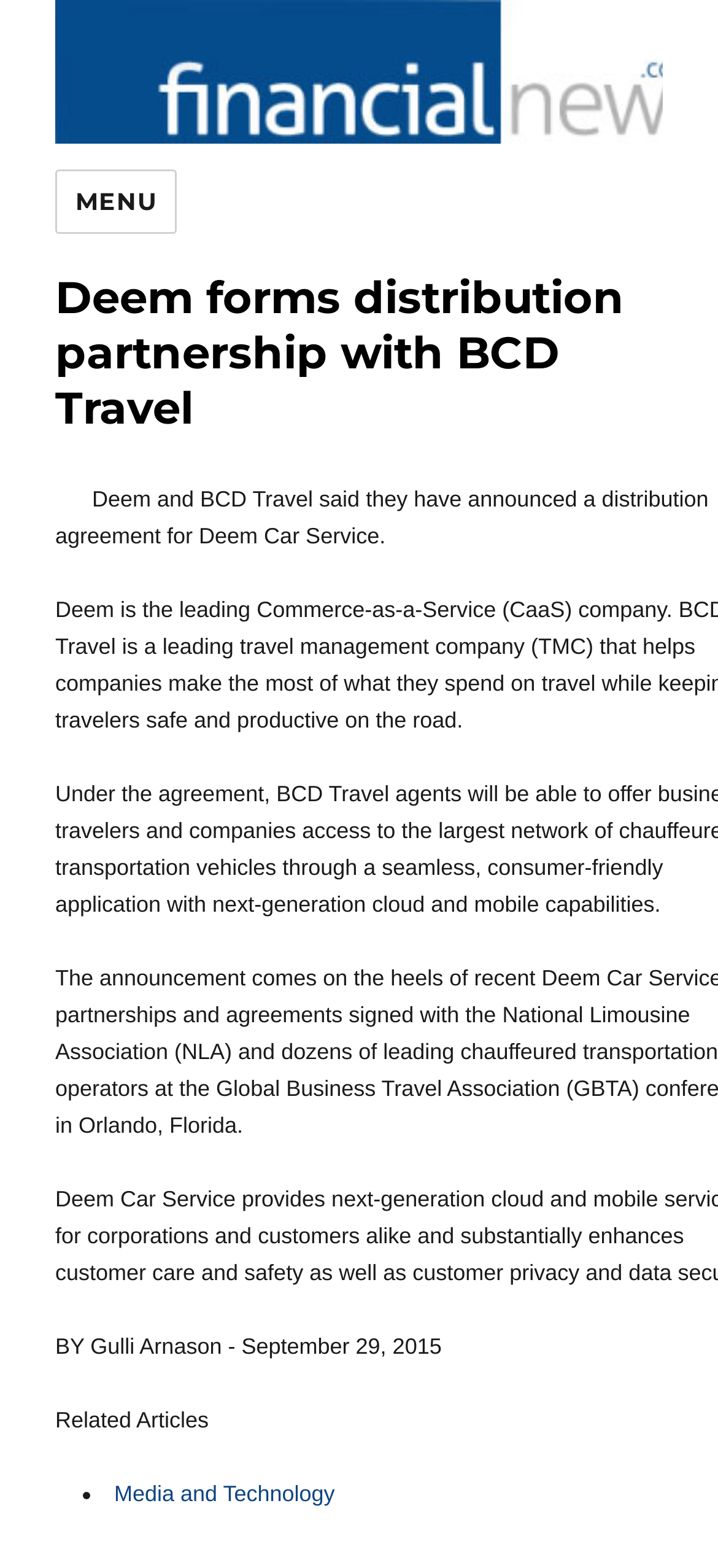What is the company that Deem forms a partnership with?
Answer the question with detailed information derived from the image.

I found the company's name by looking at the main heading 'Deem forms distribution partnership with BCD Travel'.